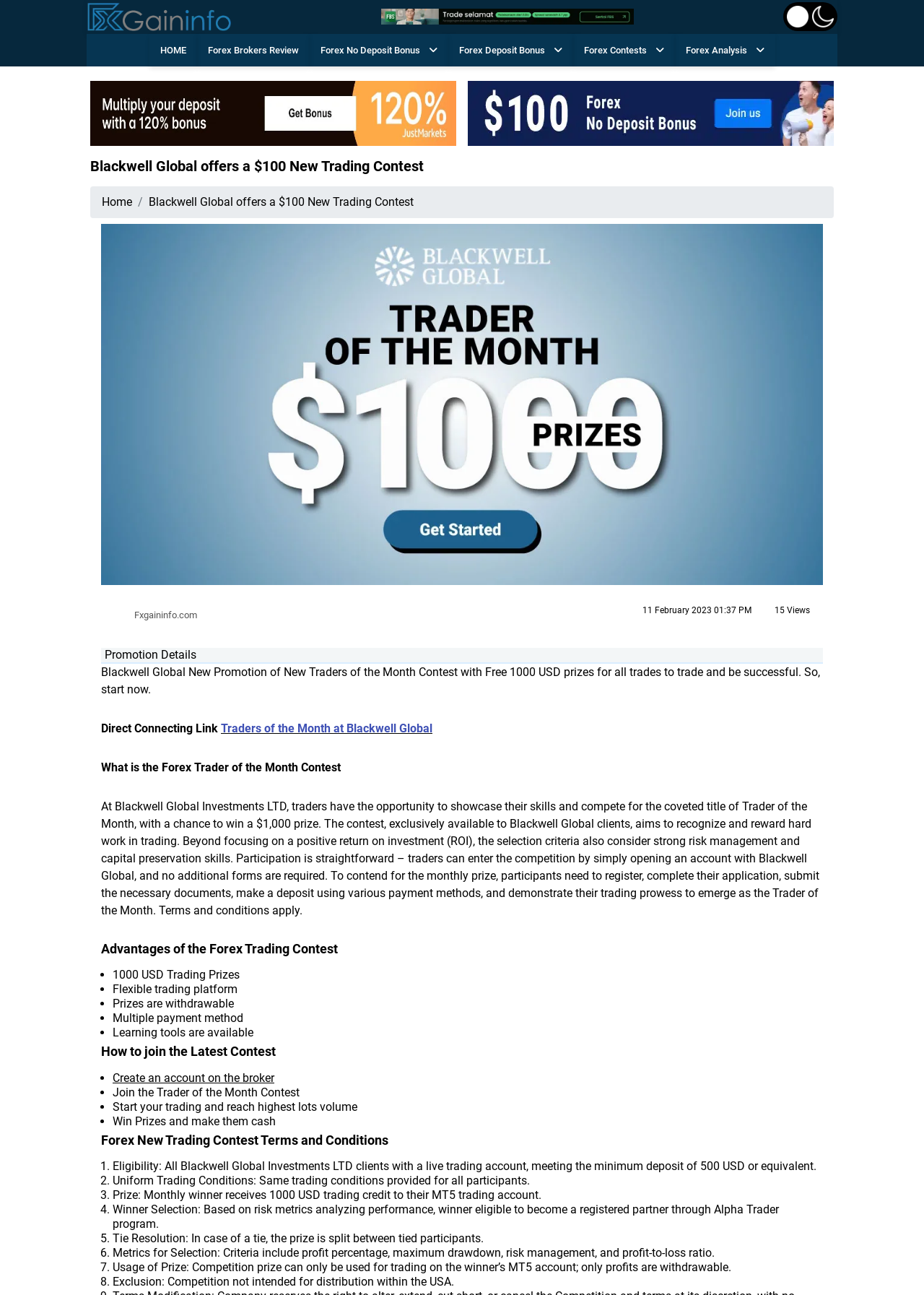How many payment methods are available for deposit?
Relying on the image, give a concise answer in one word or a brief phrase.

Multiple